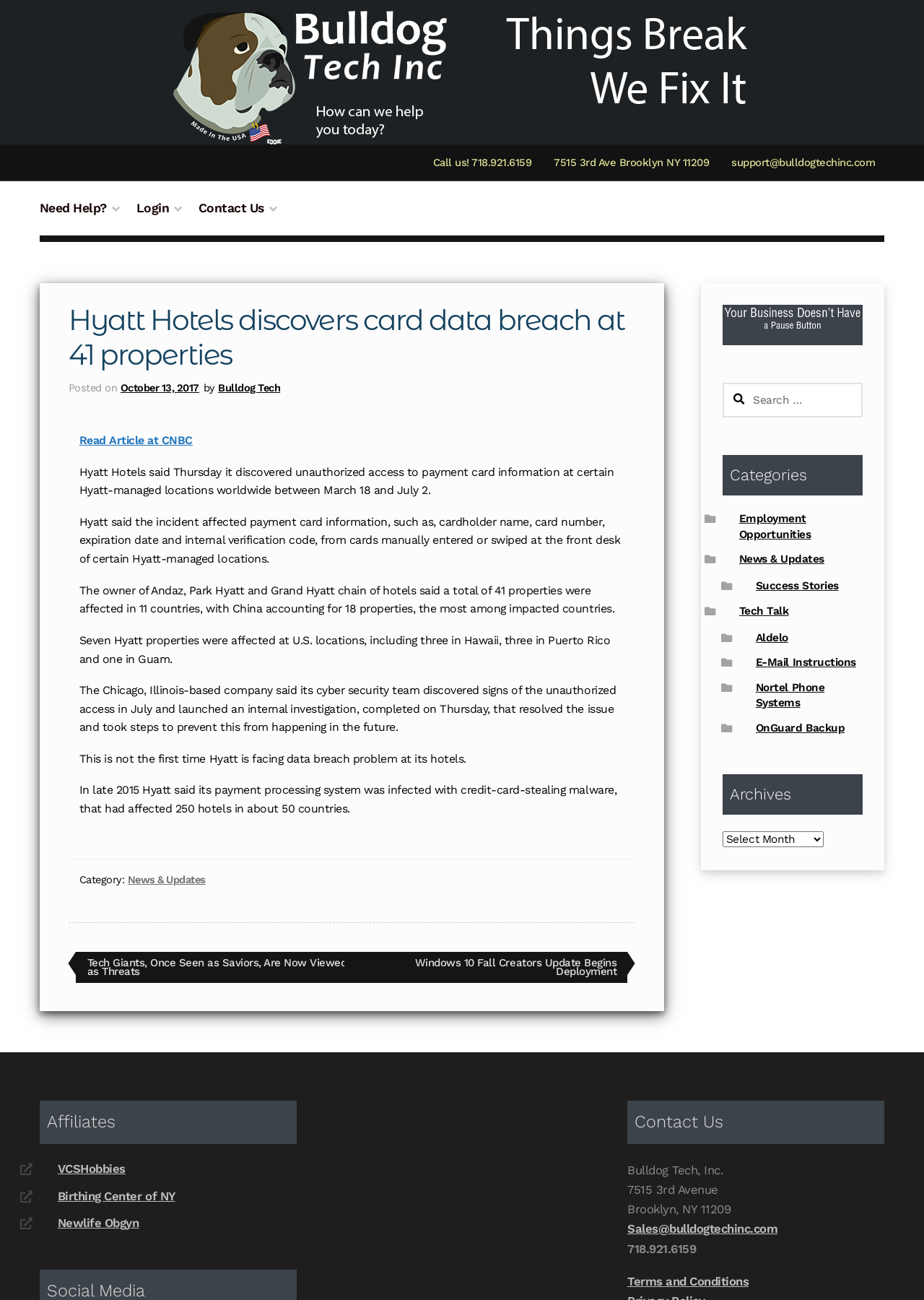Find the bounding box coordinates of the element I should click to carry out the following instruction: "Search for something".

[0.782, 0.294, 0.934, 0.321]